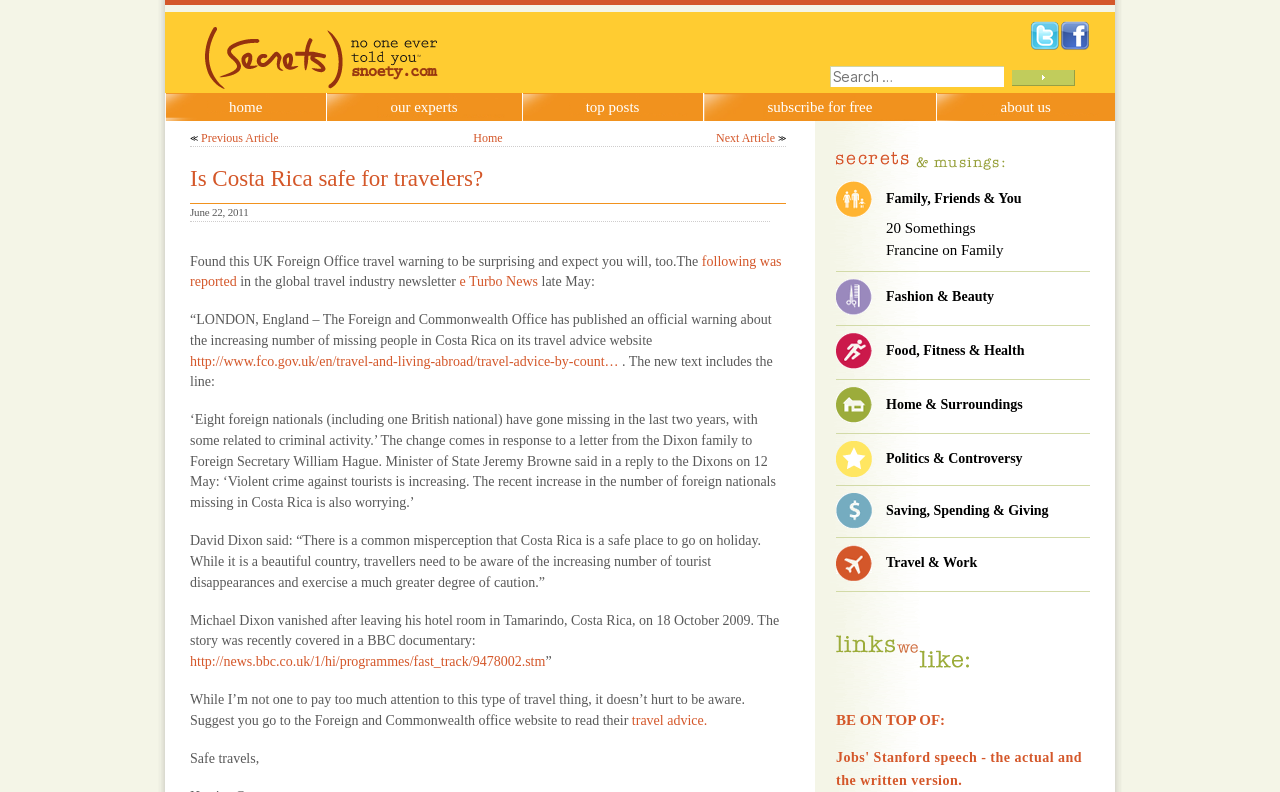Find the bounding box coordinates for the area that must be clicked to perform this action: "Contact us".

None